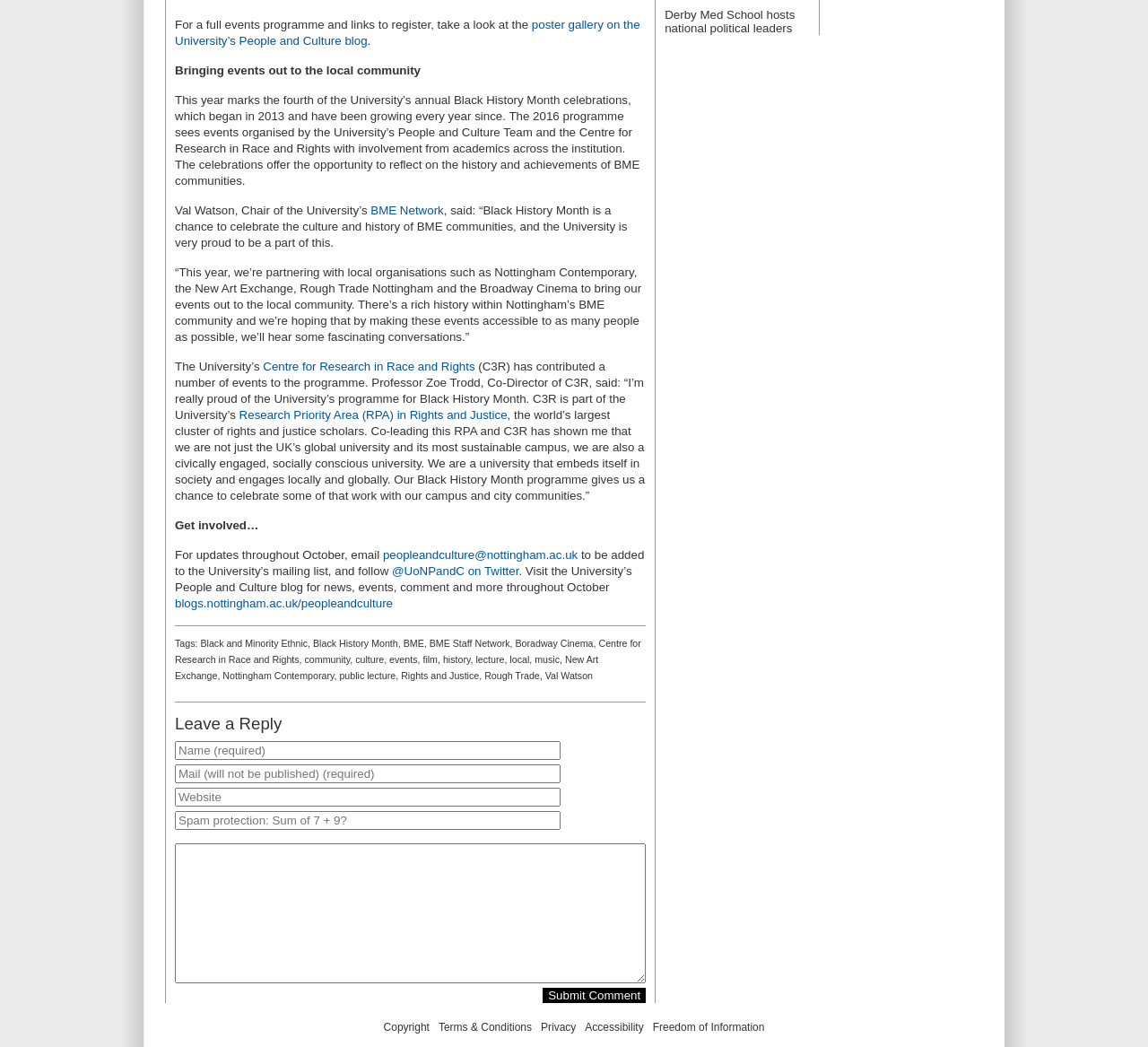Give a short answer using one word or phrase for the question:
What is the University’s annual celebration?

Black History Month